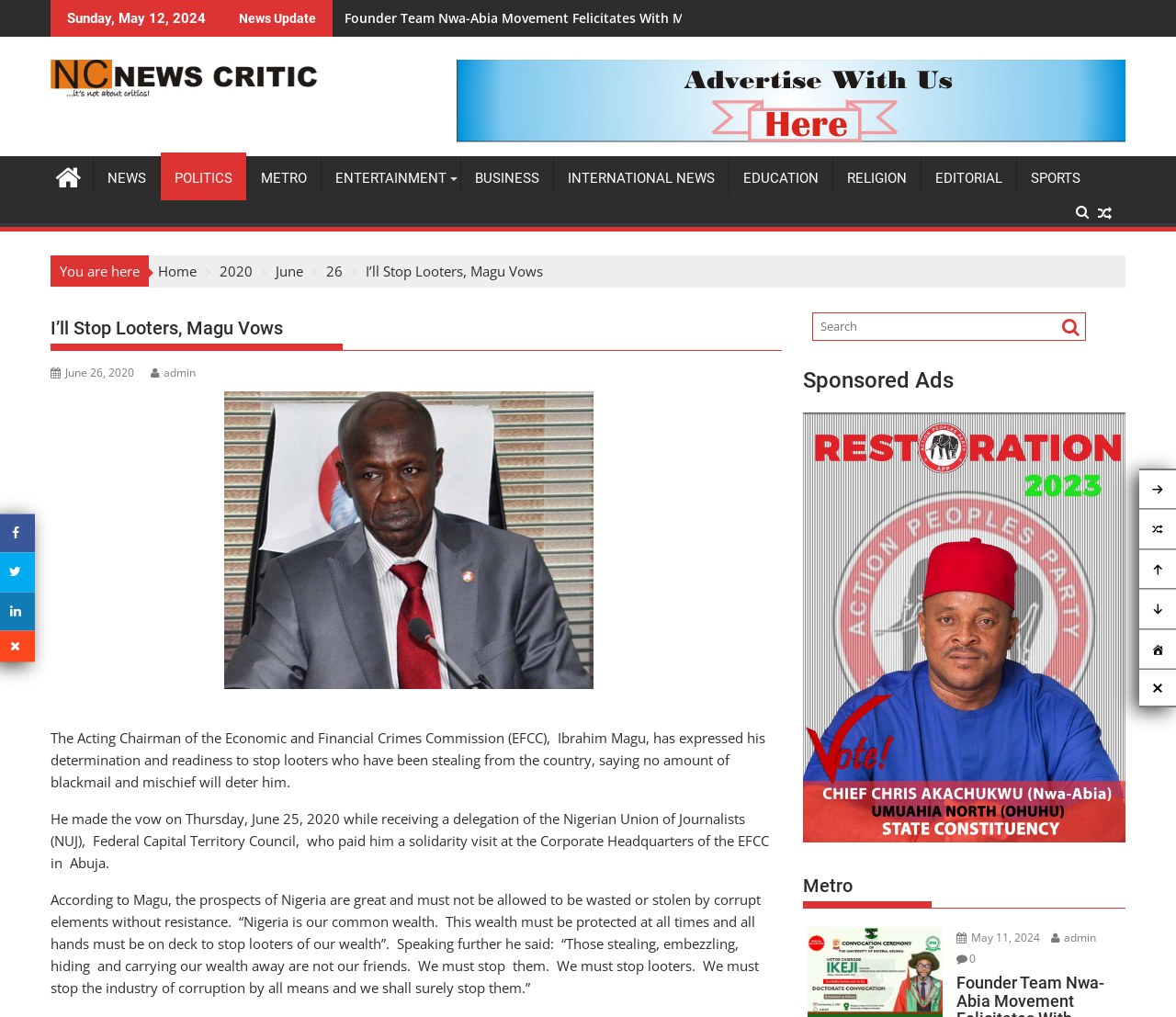What is the position of Ibrahim Magu?
Please provide a detailed and thorough answer to the question.

I found the position of Ibrahim Magu by reading the article content which mentions 'The Acting Chairman of the Economic and Financial Crimes Commission (EFCC), Ibrahim Magu'.